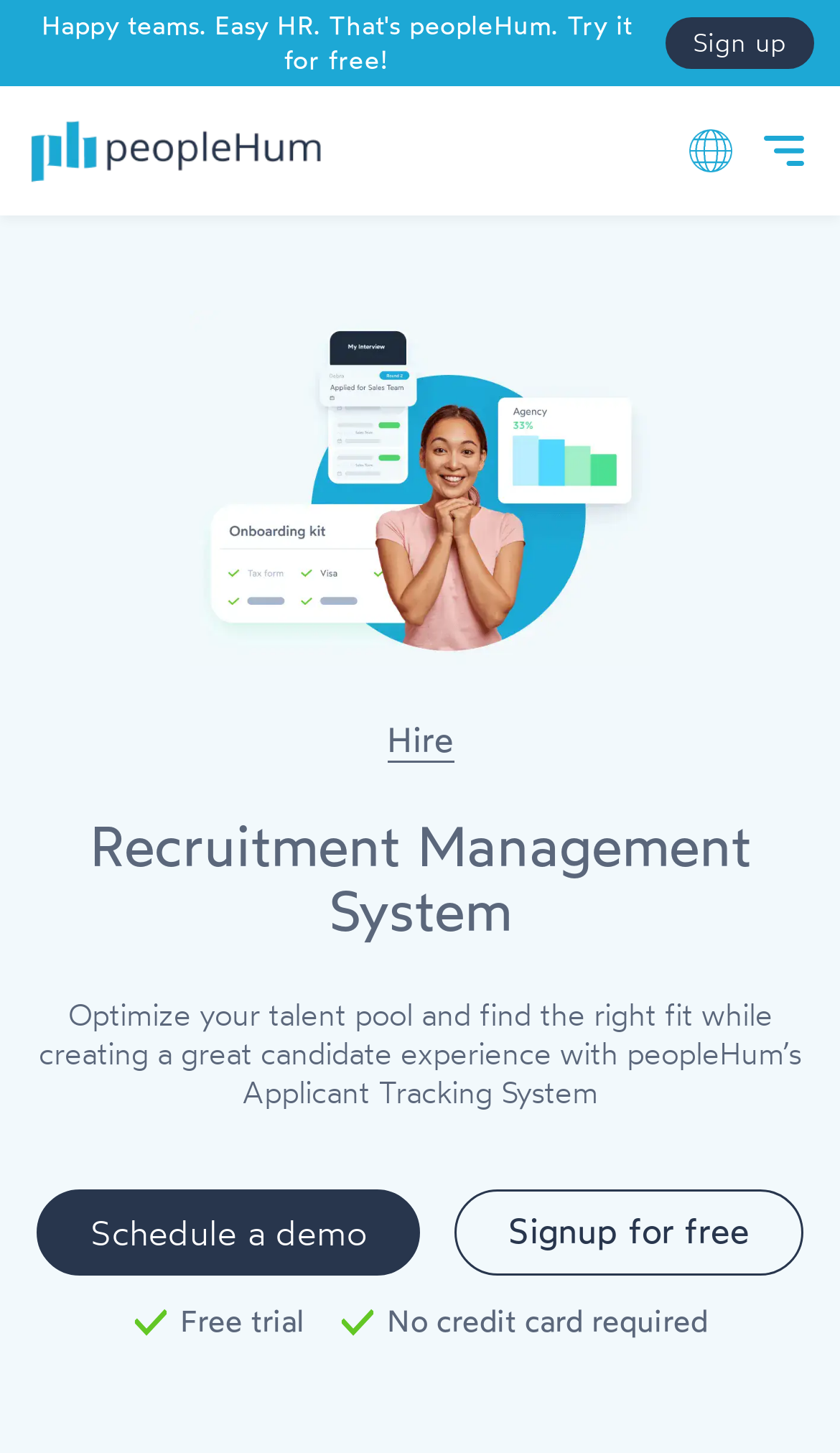Your task is to find and give the main heading text of the webpage.

Recruitment Management System